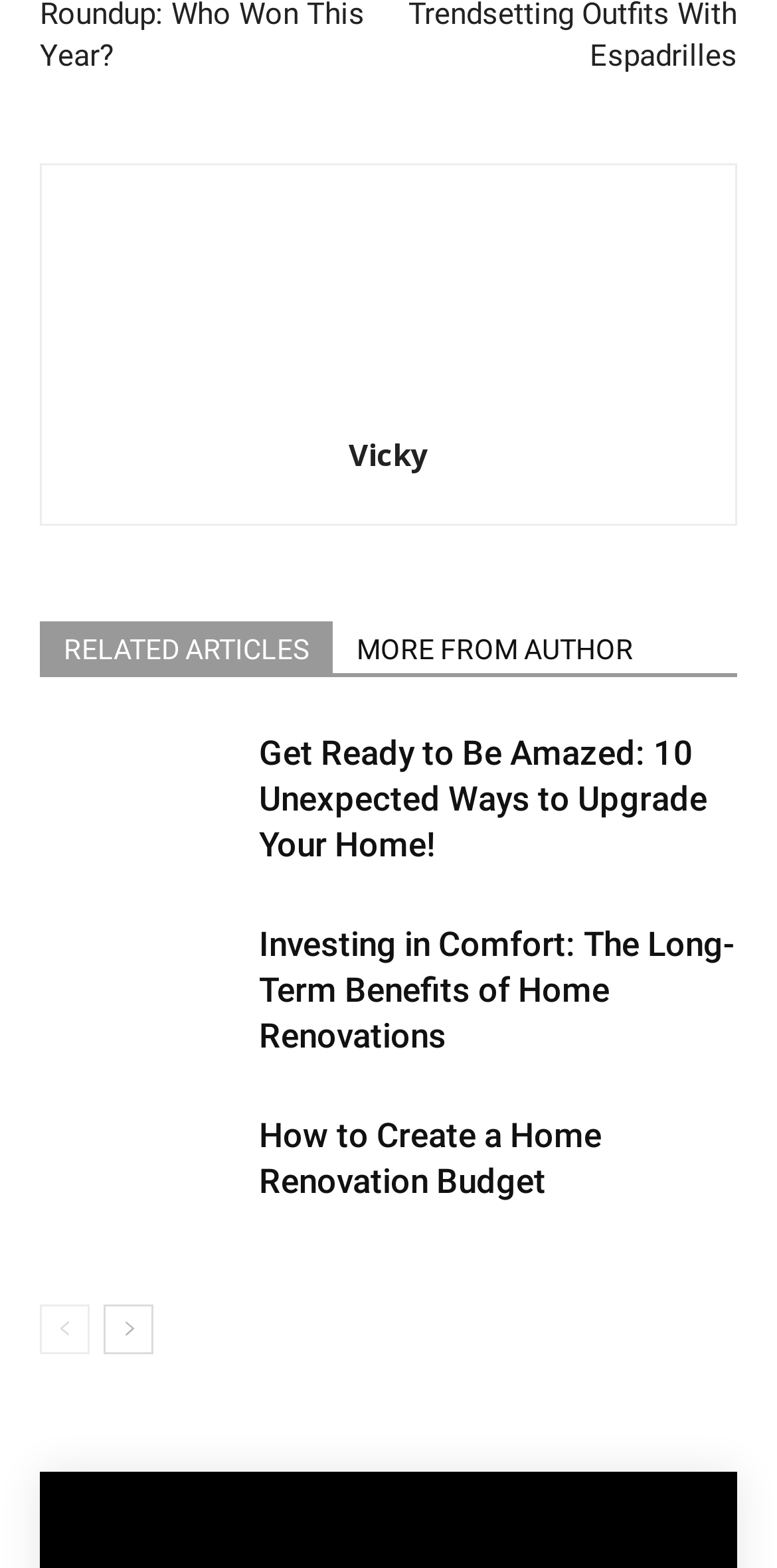Pinpoint the bounding box coordinates of the clickable element needed to complete the instruction: "view author profile". The coordinates should be provided as four float numbers between 0 and 1: [left, top, right, bottom].

[0.377, 0.244, 0.623, 0.264]